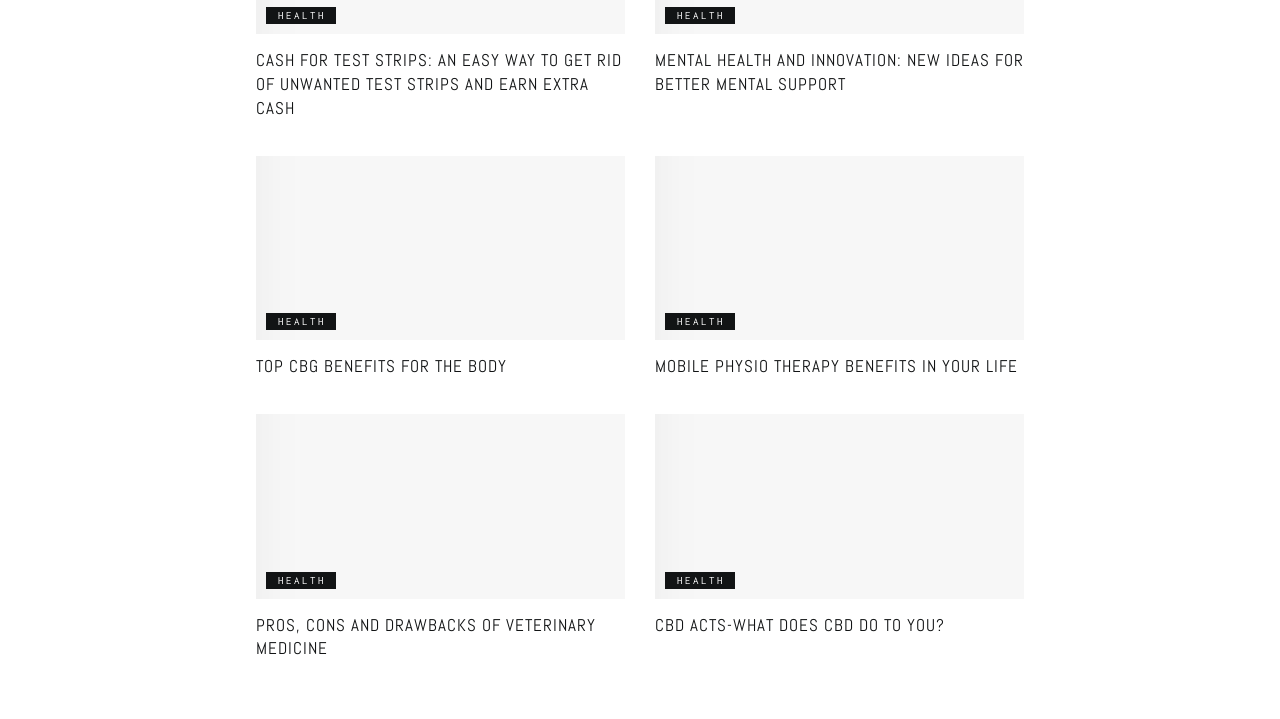Please identify the bounding box coordinates of the element on the webpage that should be clicked to follow this instruction: "Work for TNJN – The Tennessee Journalist". The bounding box coordinates should be given as four float numbers between 0 and 1, formatted as [left, top, right, bottom].

None